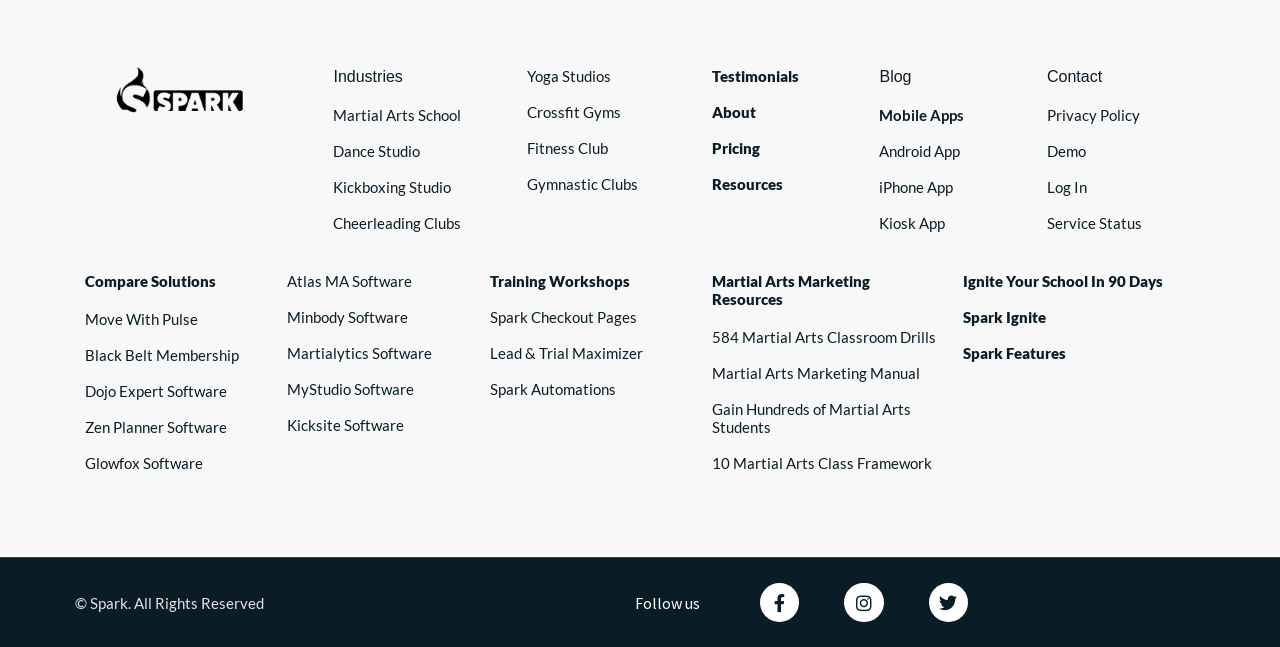Locate the UI element that matches the description Pricing in the webpage screenshot. Return the bounding box coordinates in the format (top-left x, top-left y, bottom-right x, bottom-right y), with values ranging from 0 to 1.

[0.556, 0.214, 0.671, 0.242]